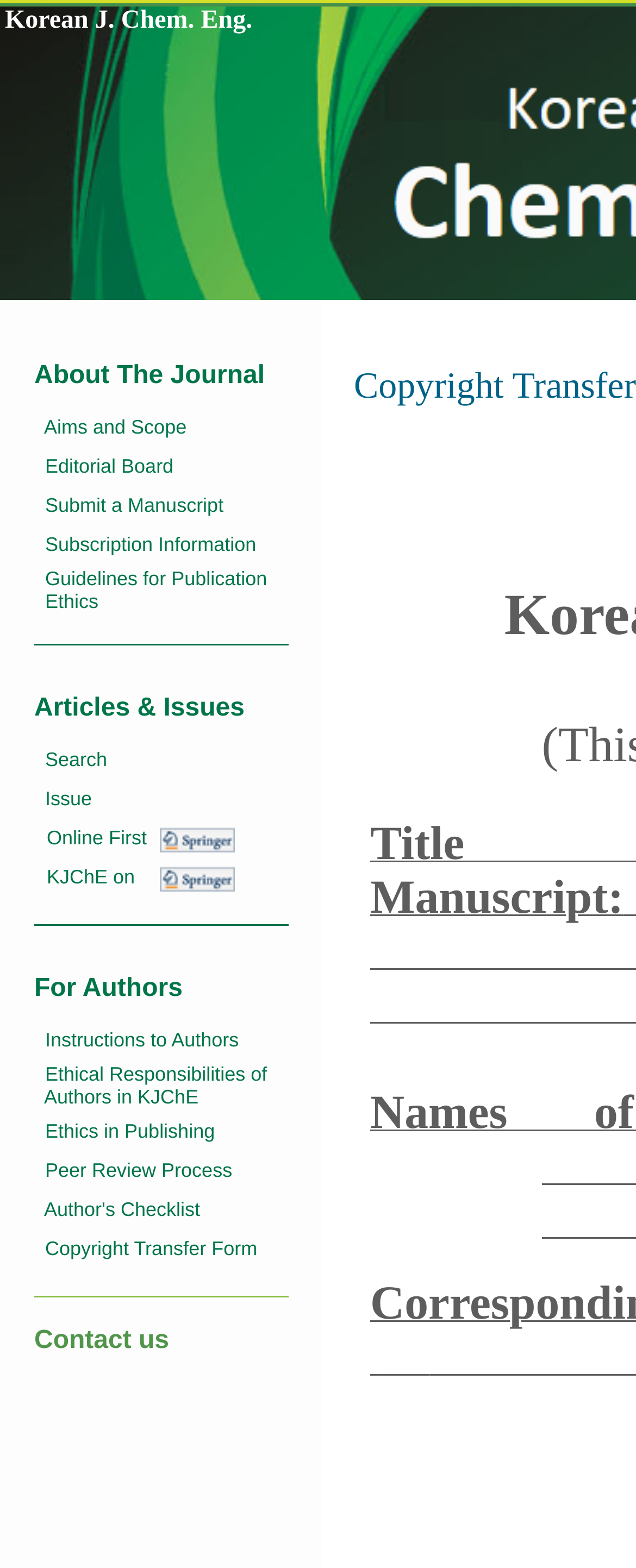Based on the visual content of the image, answer the question thoroughly: What is the second option in the main menu?

The main menu can be found at the top of the webpage. The second option in the main menu is 'Aims and Scope', which is a link element within a gridcell element.